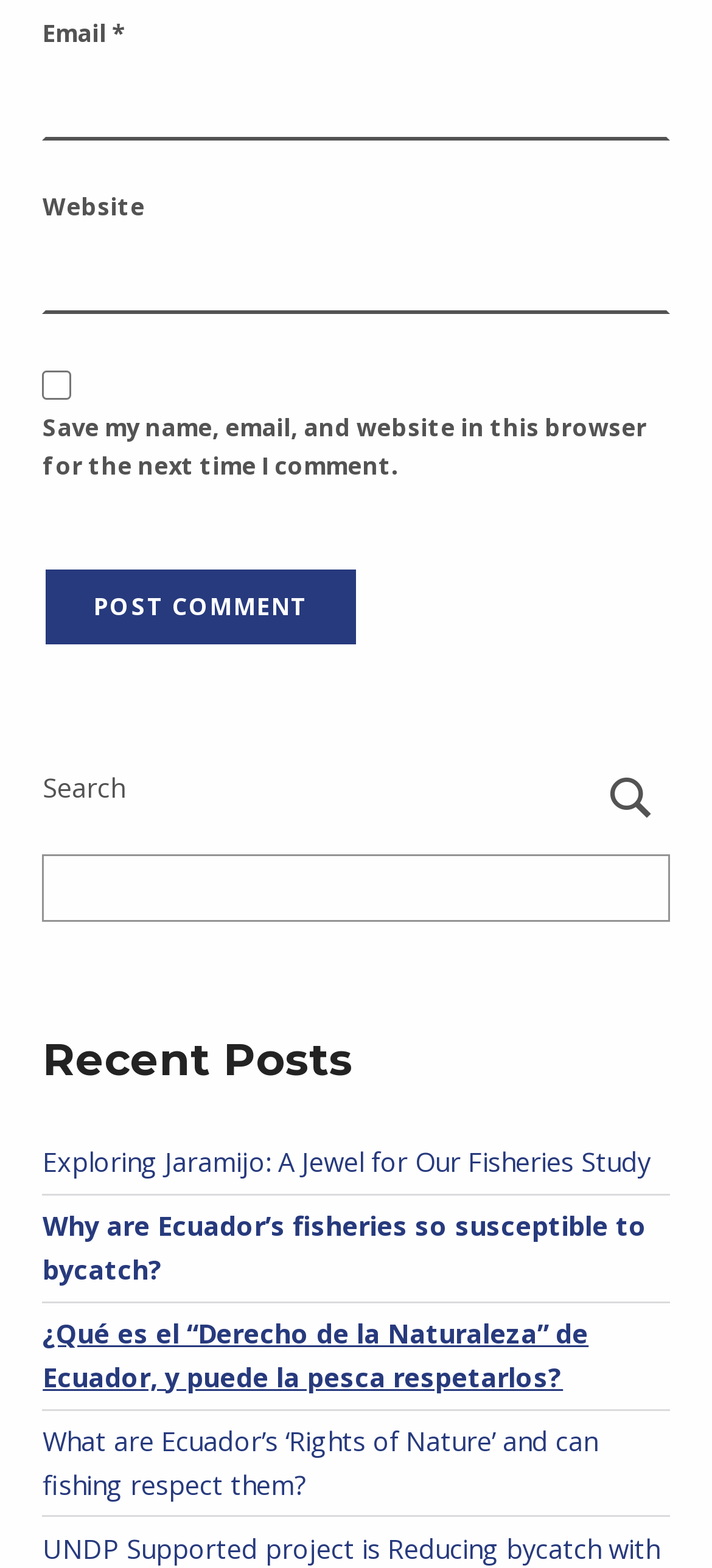Refer to the screenshot and answer the following question in detail:
How many links are there under 'Recent Posts'?

I looked at the elements under the 'Recent Posts' heading and counted the number of link elements, which are four: 'Exploring Jaramijo...', 'Why are Ecuador’s fisheries...', '¿Qué es el “Derecho de la Naturaleza”...', and 'What are Ecuador’s ‘Rights of Nature’...'.